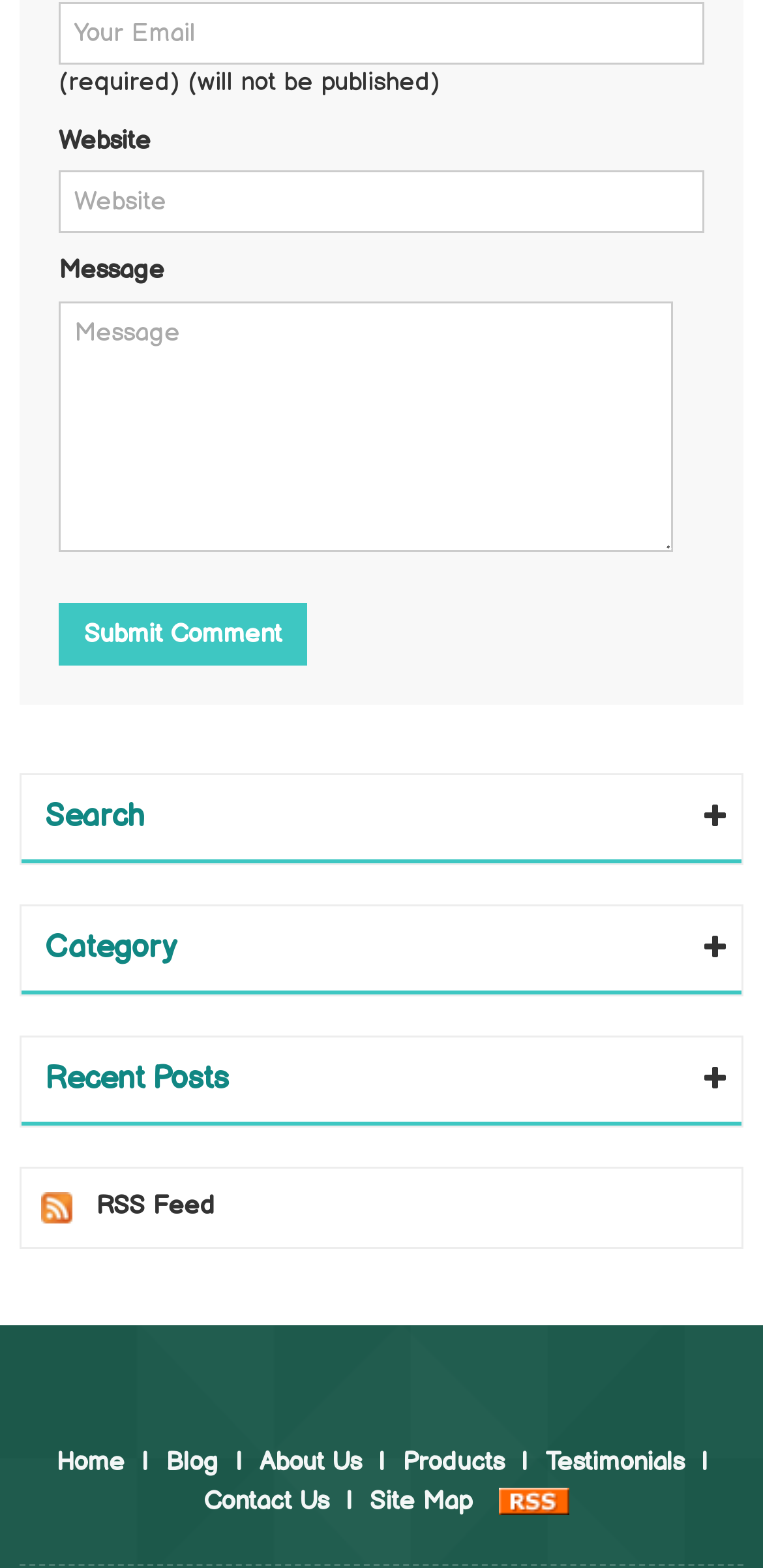Please provide a brief answer to the following inquiry using a single word or phrase:
What is the function of the button below the textboxes?

Submit Comment